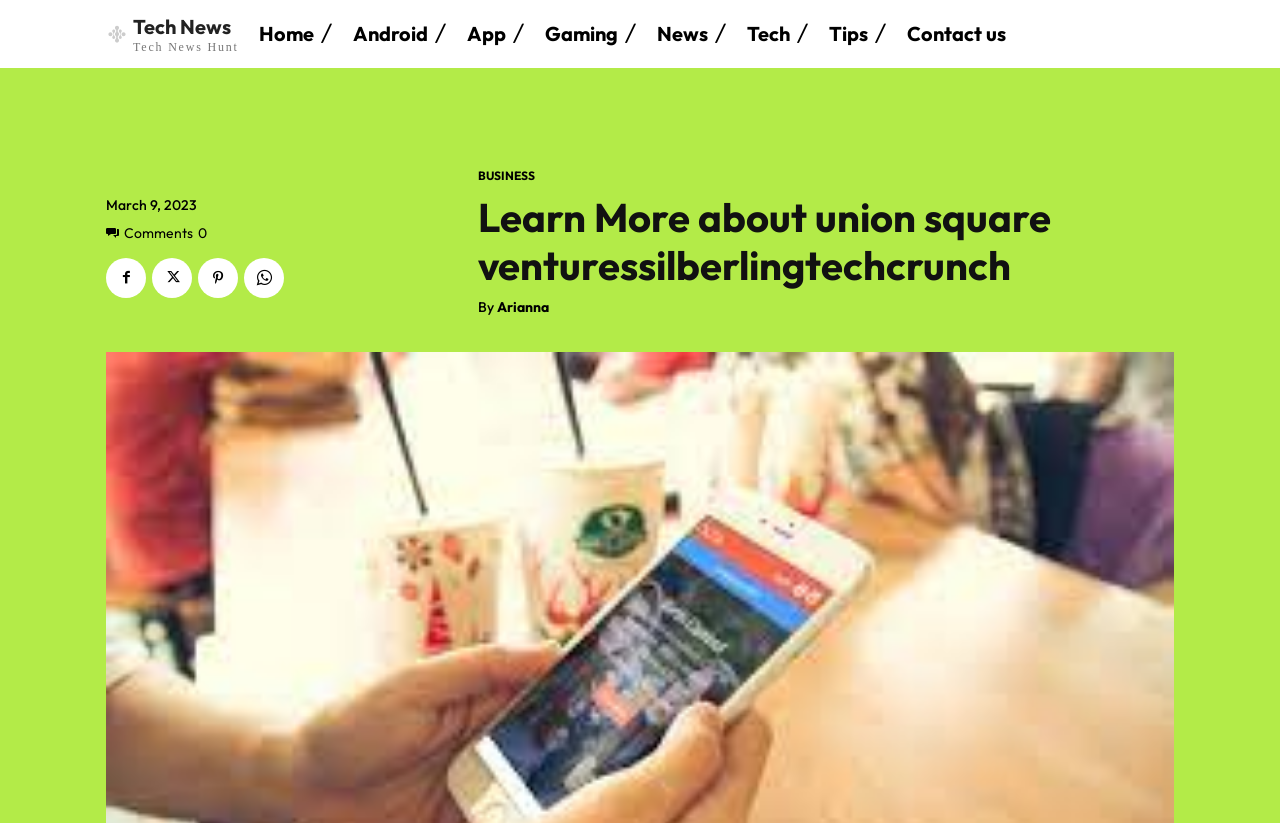What is the primary heading on this webpage?

Learn More about union square venturessilberlingtechcrunch